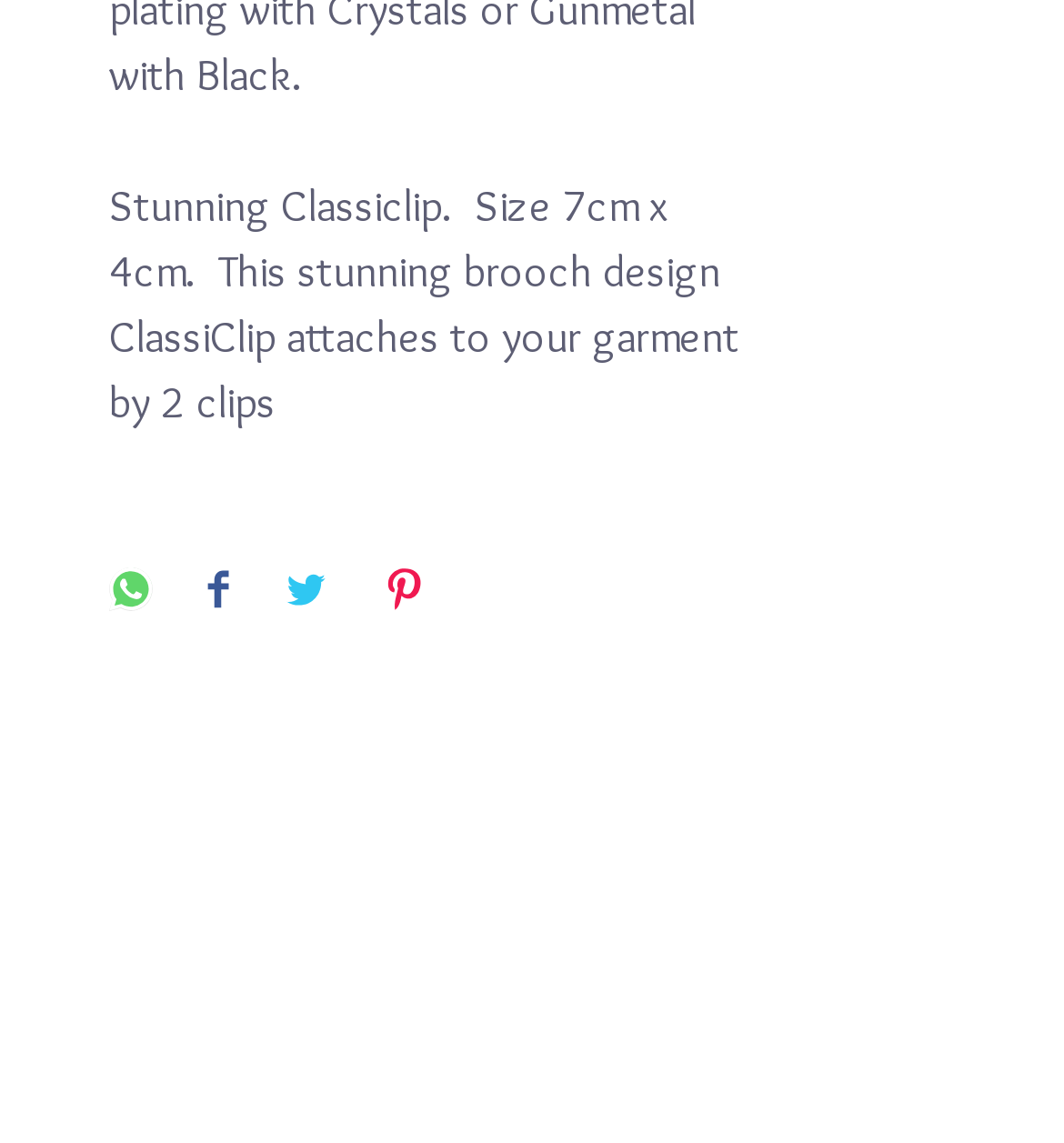Locate the bounding box coordinates of the clickable area needed to fulfill the instruction: "click CLIC".

None